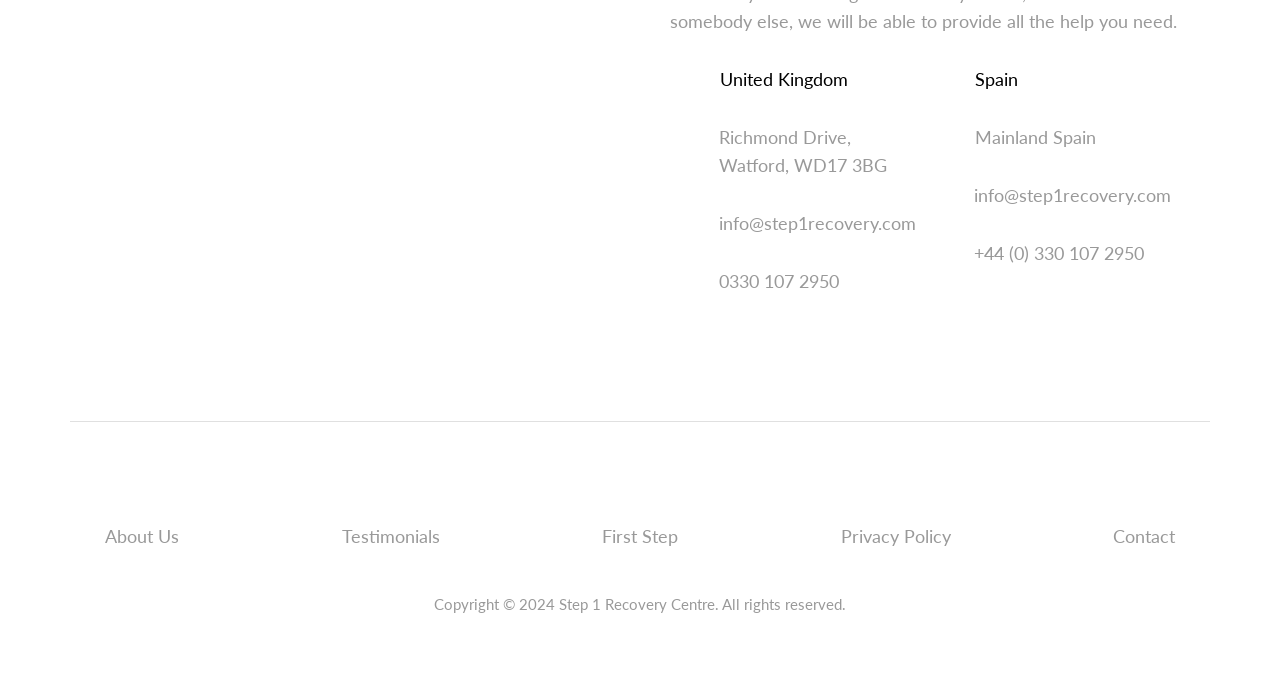Please determine the bounding box coordinates of the element to click in order to execute the following instruction: "View contact information". The coordinates should be four float numbers between 0 and 1, specified as [left, top, right, bottom].

[0.562, 0.311, 0.716, 0.352]